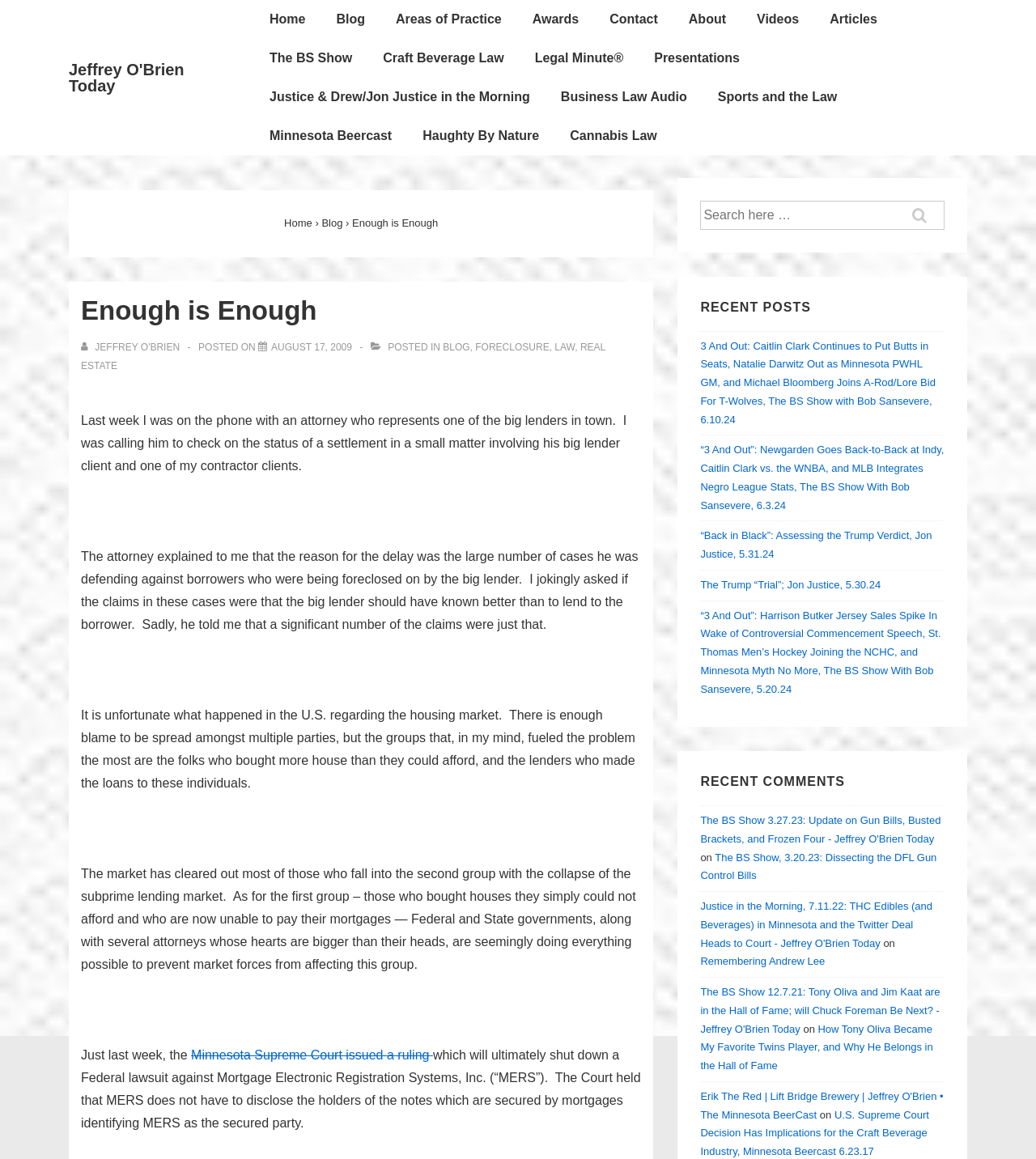Kindly provide the bounding box coordinates of the section you need to click on to fulfill the given instruction: "Click on the 'Home' link".

[0.246, 0.0, 0.309, 0.034]